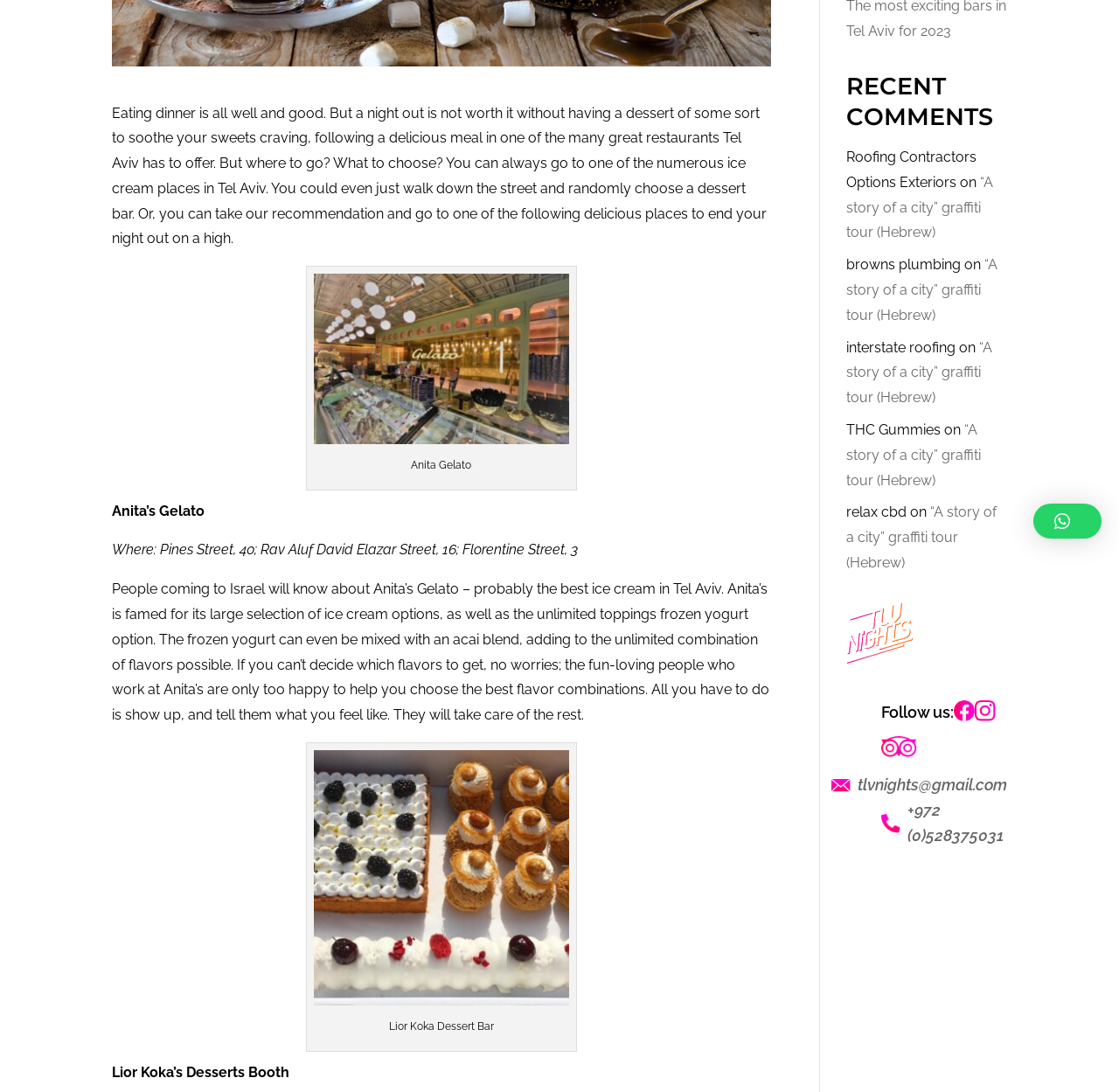Extract the bounding box coordinates for the UI element described by the text: "Works". The coordinates should be in the form of [left, top, right, bottom] with values between 0 and 1.

None